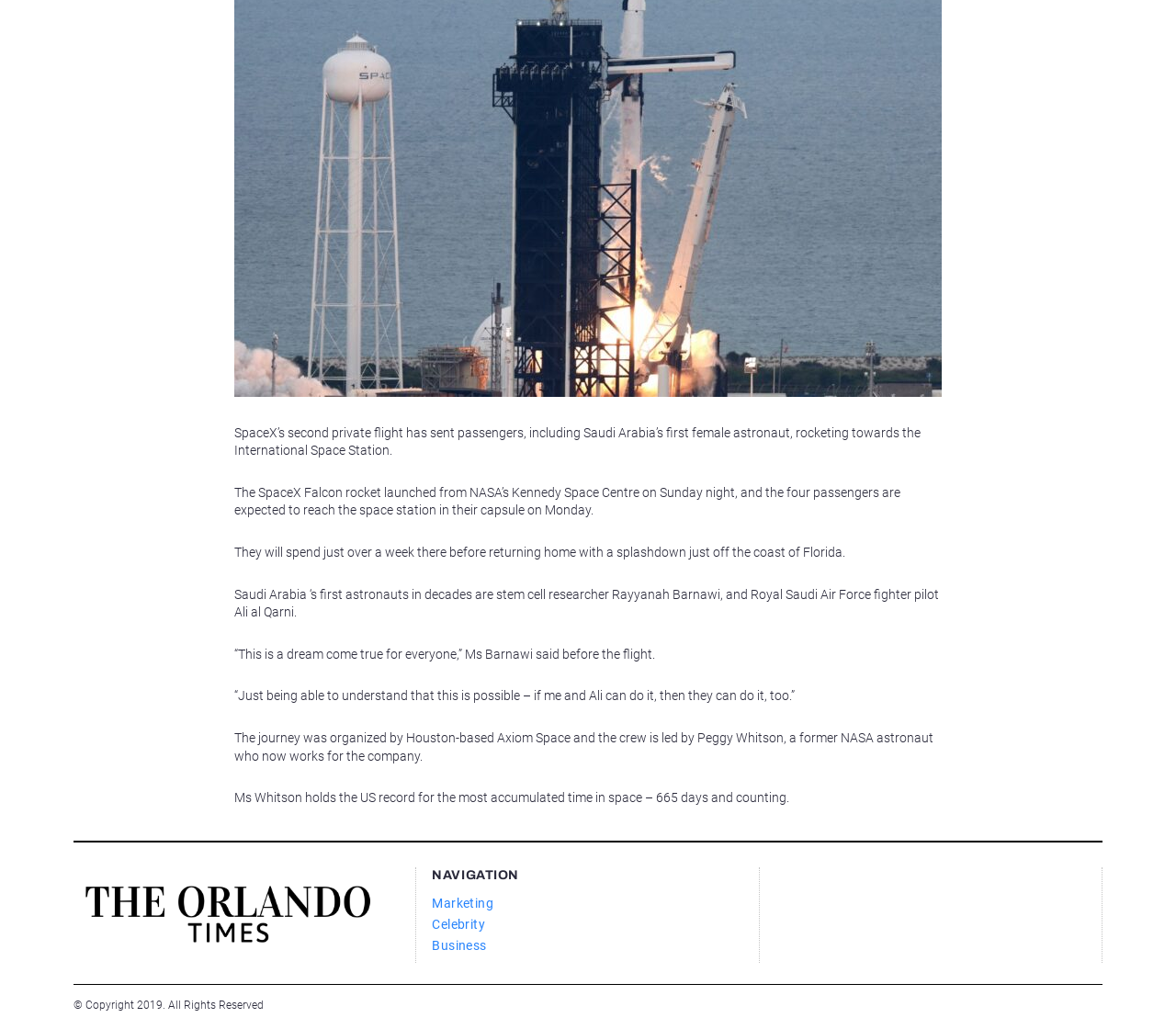Find the bounding box of the UI element described as: "Business". The bounding box coordinates should be given as four float values between 0 and 1, i.e., [left, top, right, bottom].

[0.367, 0.91, 0.645, 0.928]